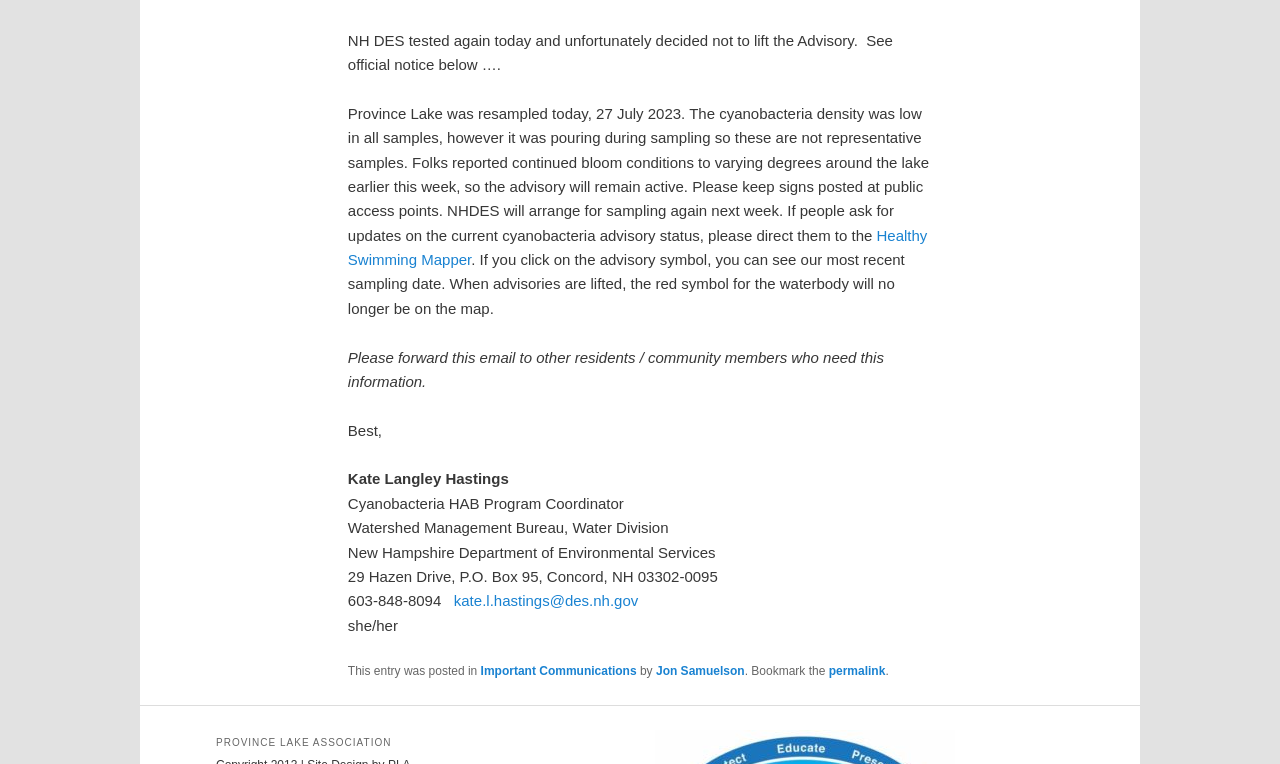Determine the bounding box for the described HTML element: "Important Communications". Ensure the coordinates are four float numbers between 0 and 1 in the format [left, top, right, bottom].

[0.375, 0.87, 0.497, 0.888]